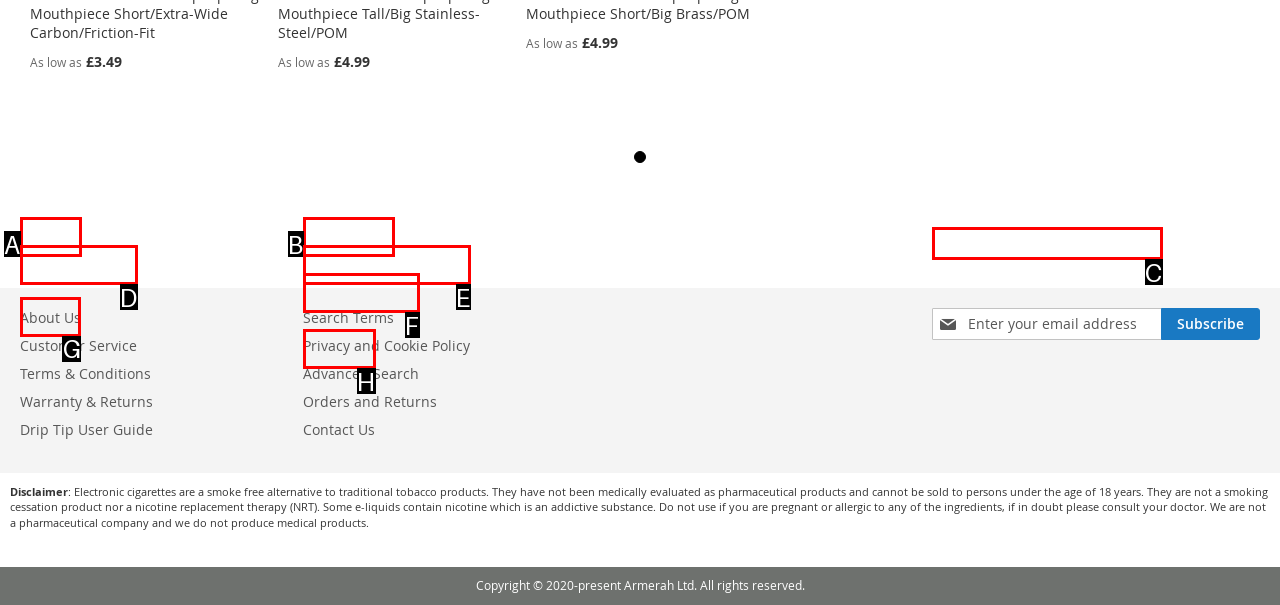Determine the HTML element to be clicked to complete the task: Learn about the company. Answer by giving the letter of the selected option.

G